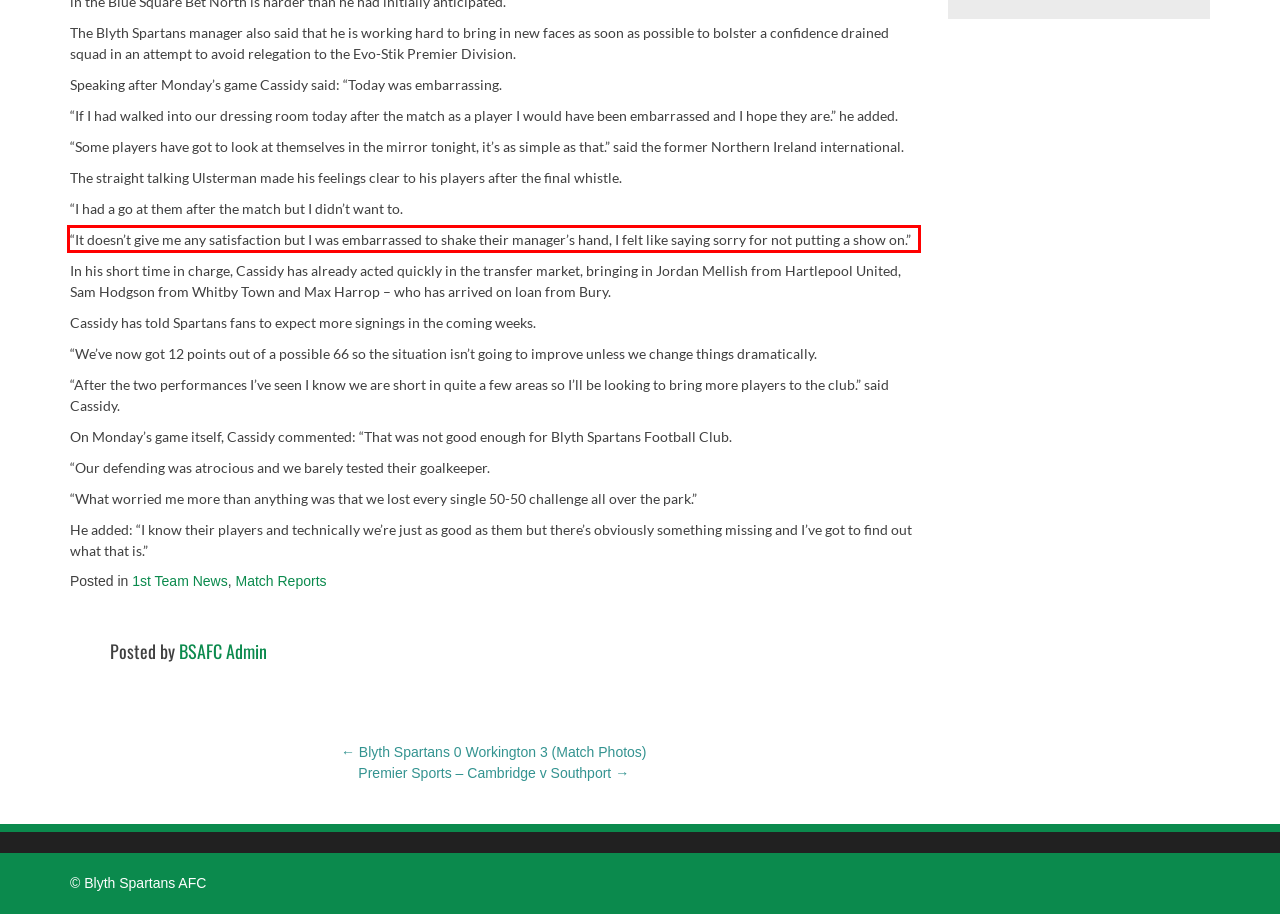You are given a screenshot with a red rectangle. Identify and extract the text within this red bounding box using OCR.

“It doesn’t give me any satisfaction but I was embarrassed to shake their manager’s hand, I felt like saying sorry for not putting a show on.”